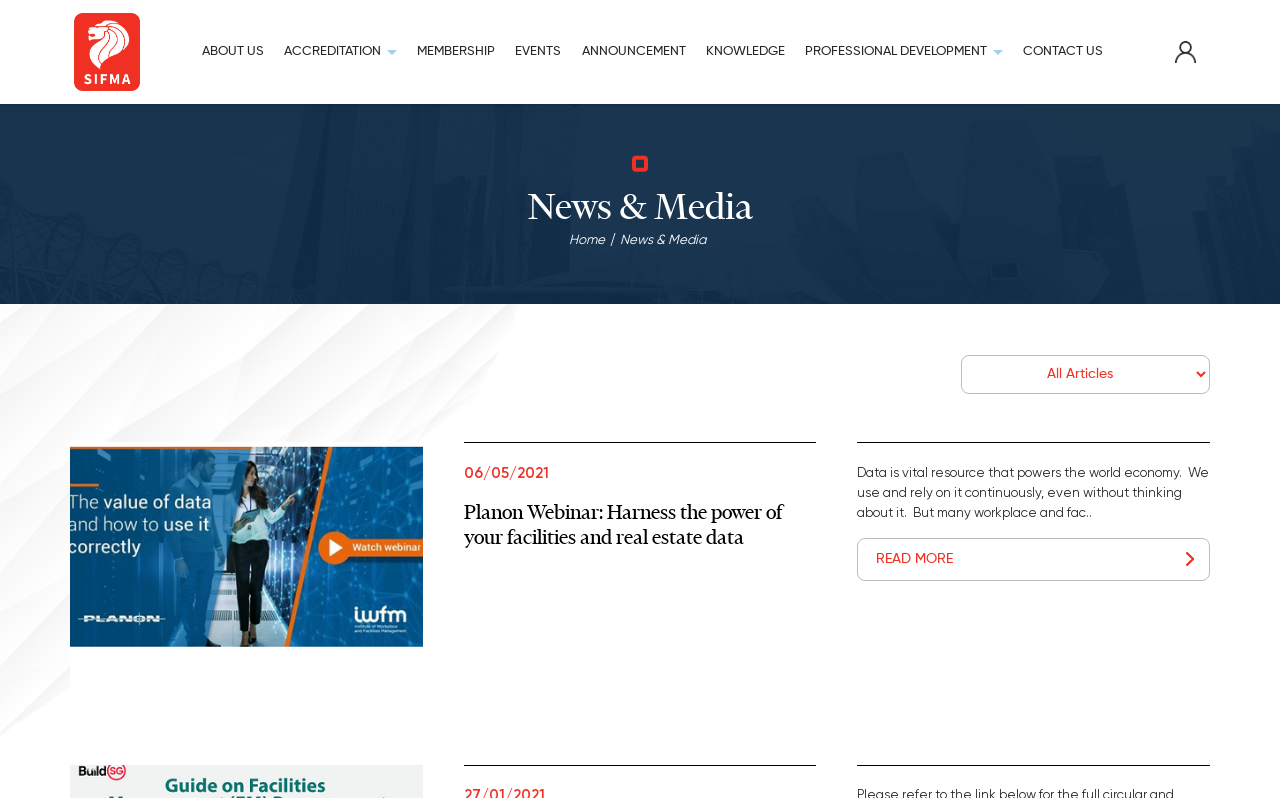Kindly determine the bounding box coordinates for the area that needs to be clicked to execute this instruction: "Go to ABOUT US".

[0.15, 0.031, 0.214, 0.099]